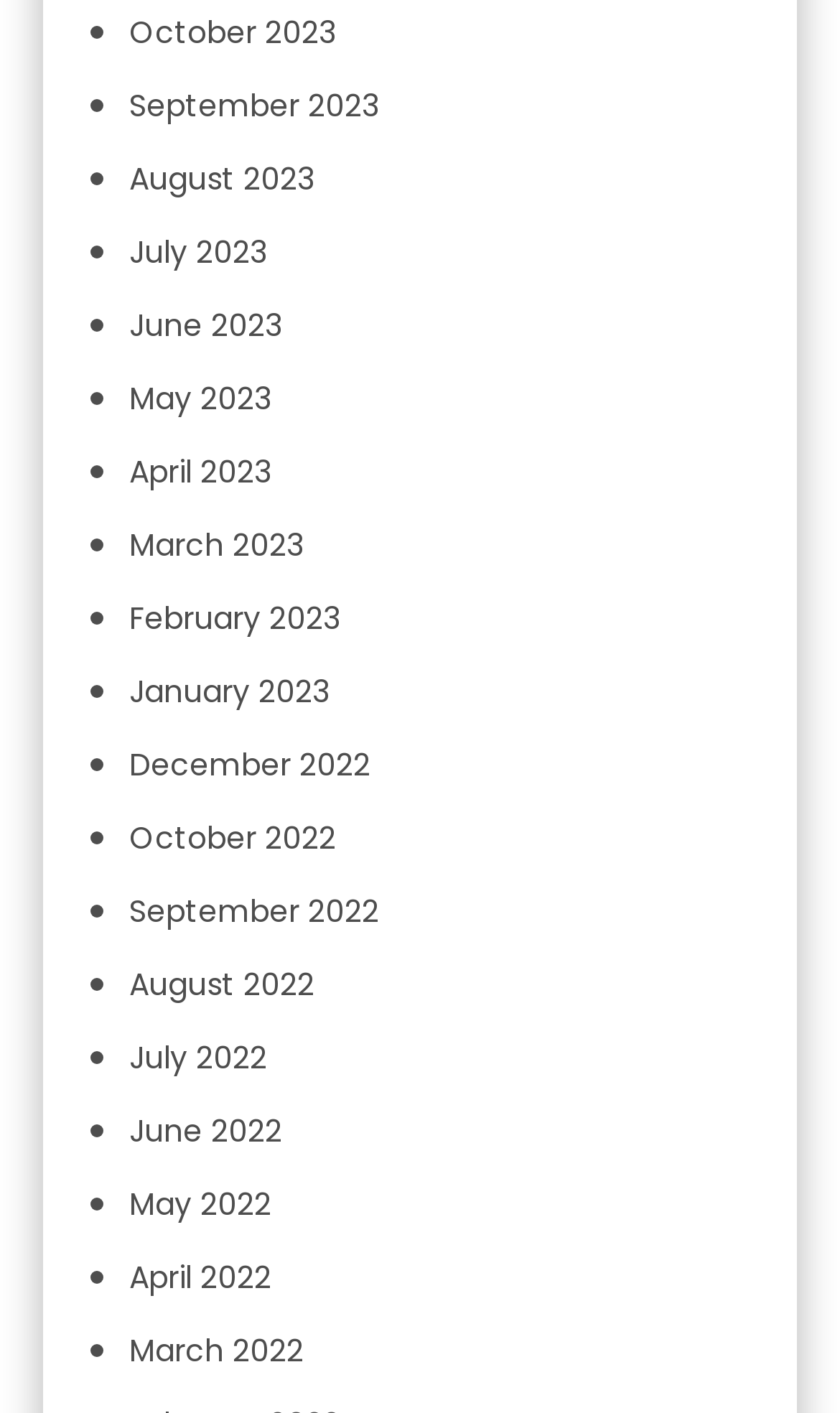Highlight the bounding box coordinates of the region I should click on to meet the following instruction: "view October 2023".

[0.154, 0.008, 0.4, 0.038]